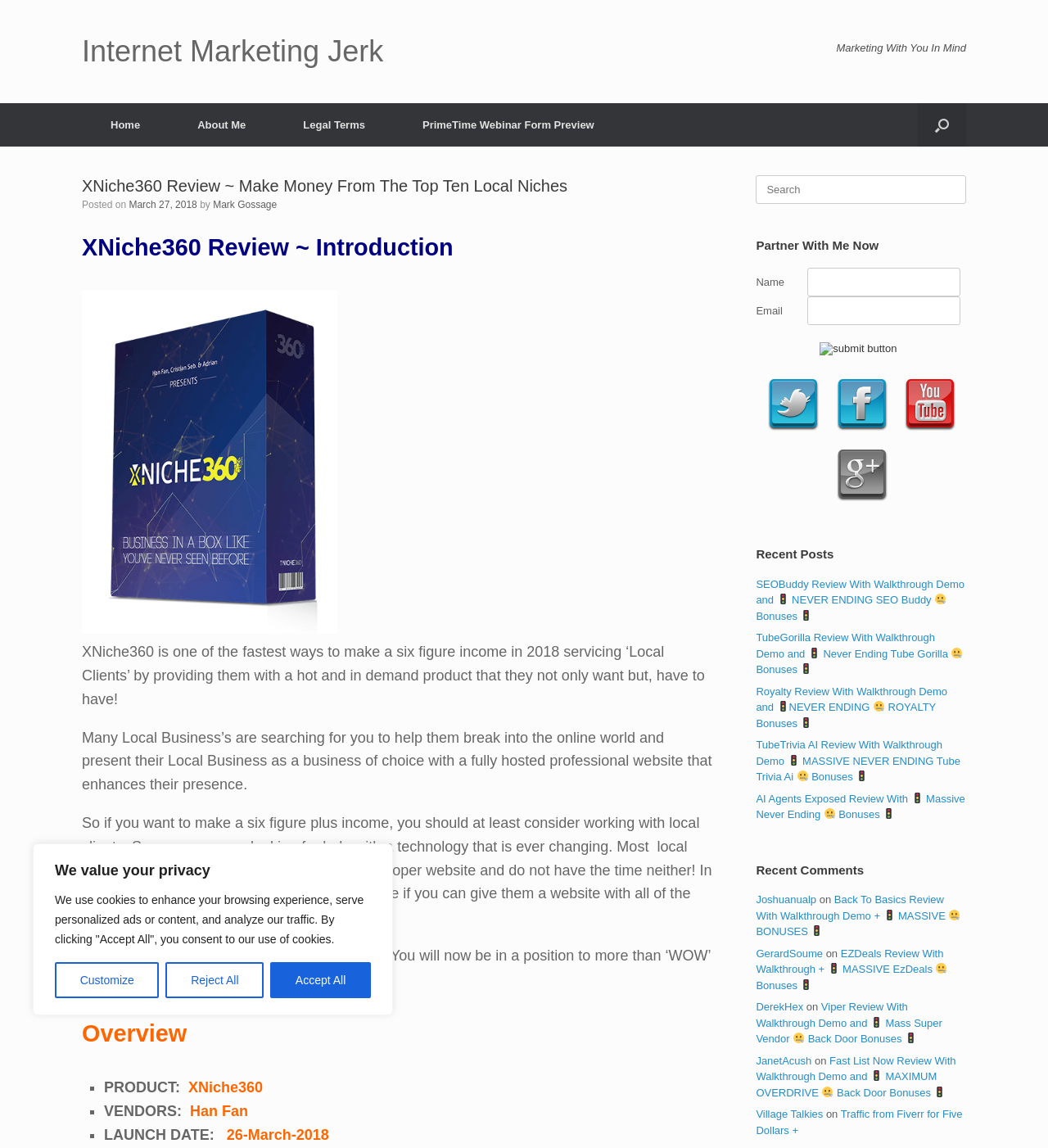What is the purpose of XNiche360?
Using the image as a reference, answer with just one word or a short phrase.

to help local businesses